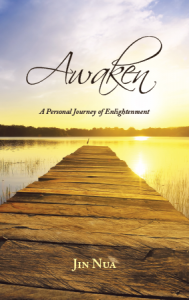Analyze the image and provide a detailed caption.

The image features the cover of the book titled "Awaken: A Personal Journey of Enlightenment" by Jin Nua. It showcases a serene landscape with a wooden pier extending into a calm body of water, illuminated by a warm, golden sunrise. The soft colors of dawn reflect a sense of tranquility and introspection, inviting readers to embark on a journey of self-discovery and enlightenment. The title is elegantly scripted at the top, supplemented by the author's name at the bottom, reinforcing a connection to personal growth and inspiration. This cover art sets the tone for a reflective exploration of mindfulness and spiritual awakening, engaging potential readers with its peaceful imagery.